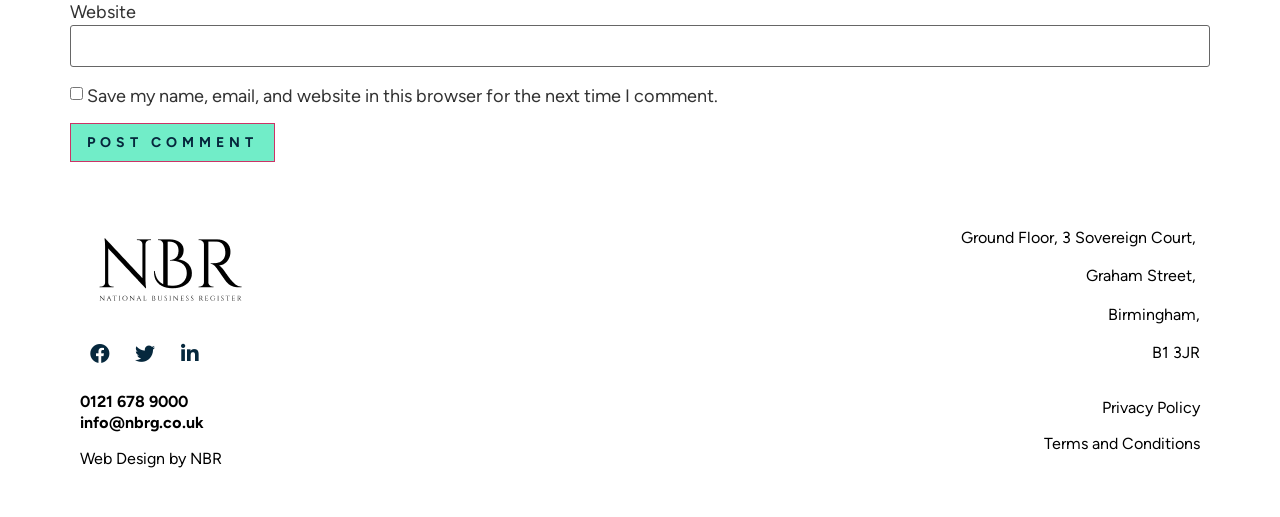Find the bounding box coordinates for the area you need to click to carry out the instruction: "Visit Facebook". The coordinates should be four float numbers between 0 and 1, indicated as [left, top, right, bottom].

[0.062, 0.646, 0.094, 0.723]